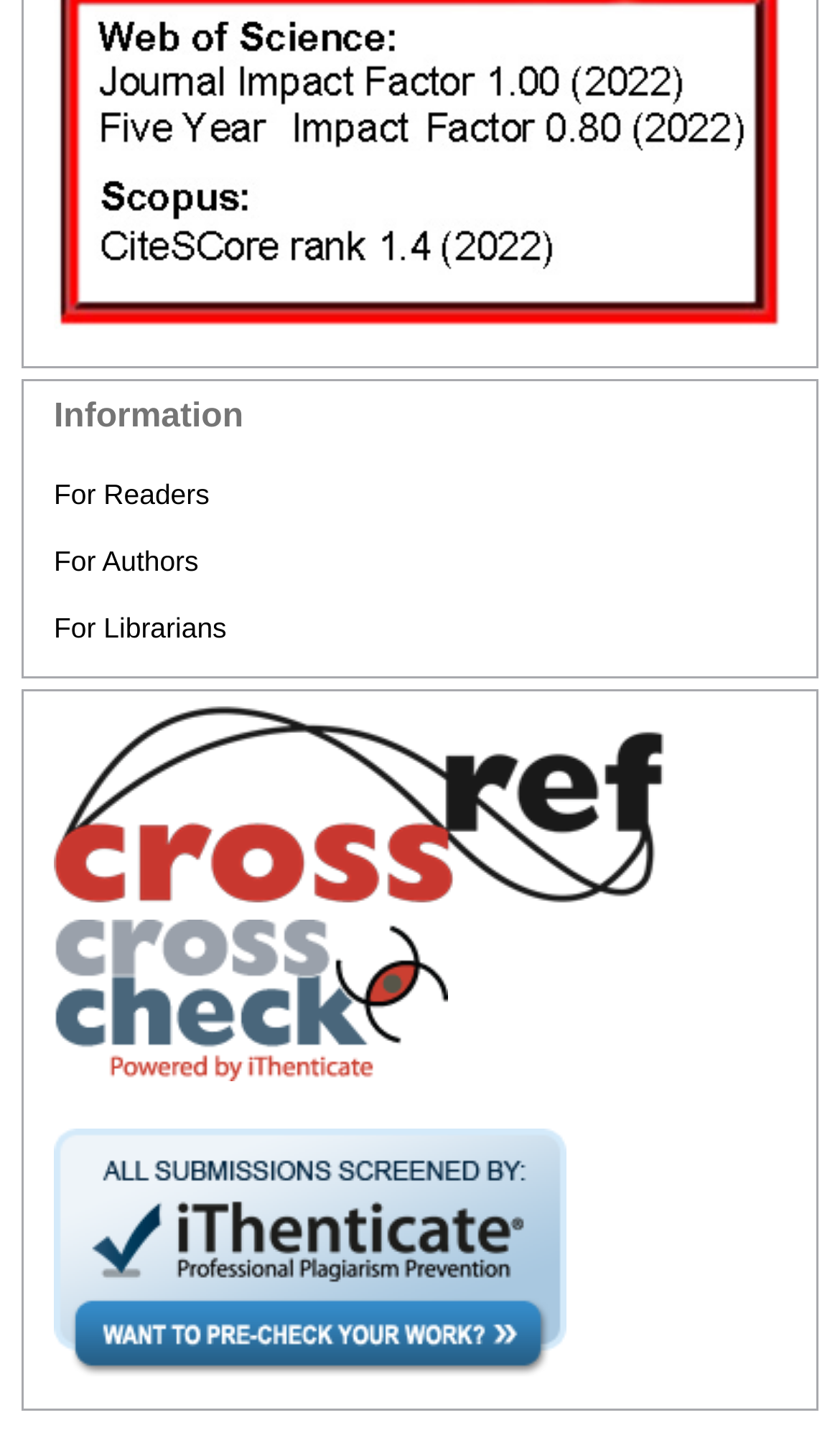Given the description of the UI element: "alt="crosscheck"", predict the bounding box coordinates in the form of [left, top, right, bottom], with each value being a float between 0 and 1.

[0.064, 0.732, 0.533, 0.756]